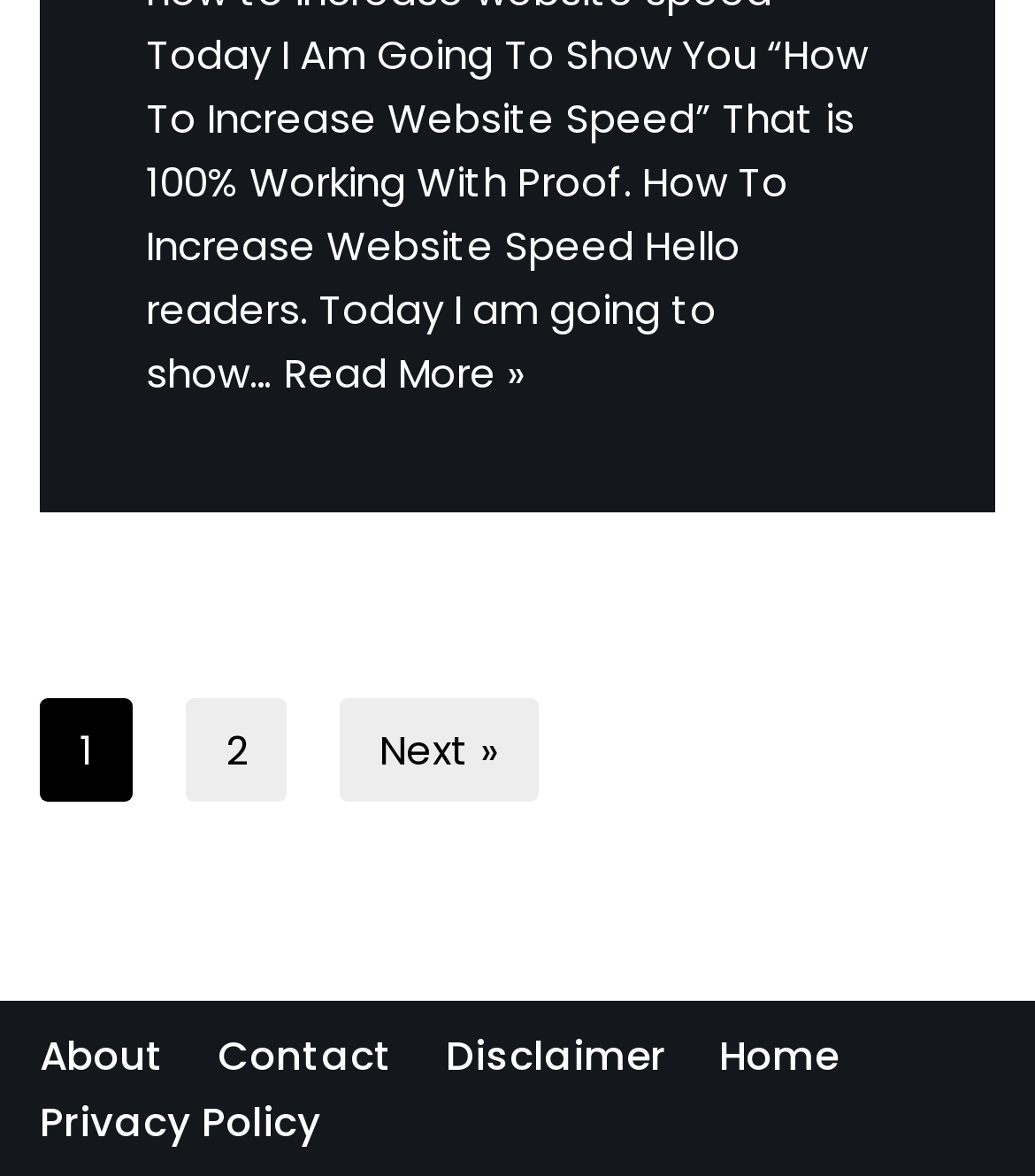How many navigation links are in the footer?
Using the screenshot, give a one-word or short phrase answer.

5